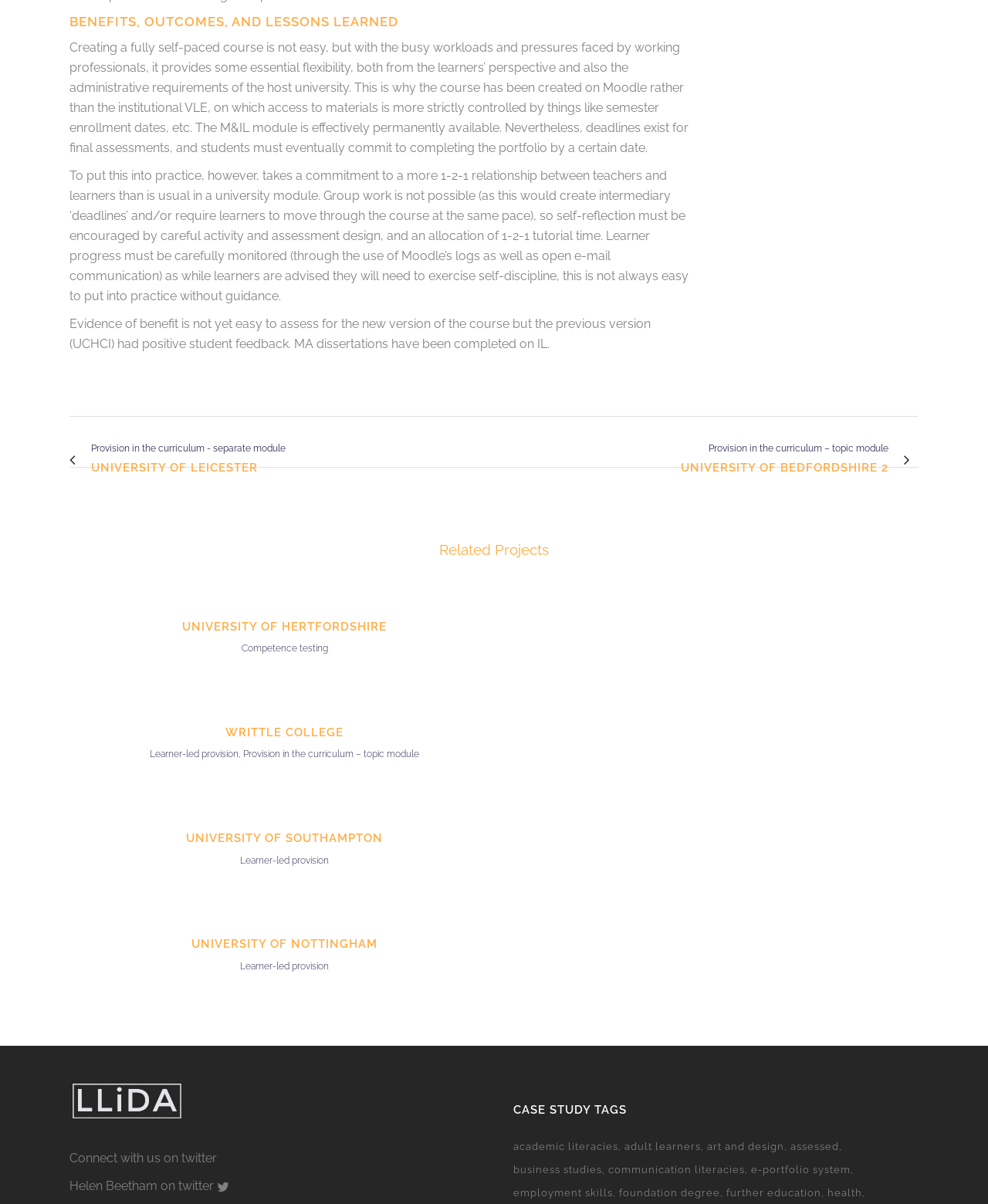Identify the bounding box coordinates for the UI element described as follows: "adult learners". Ensure the coordinates are four float numbers between 0 and 1, formatted as [left, top, right, bottom].

[0.632, 0.683, 0.712, 0.7]